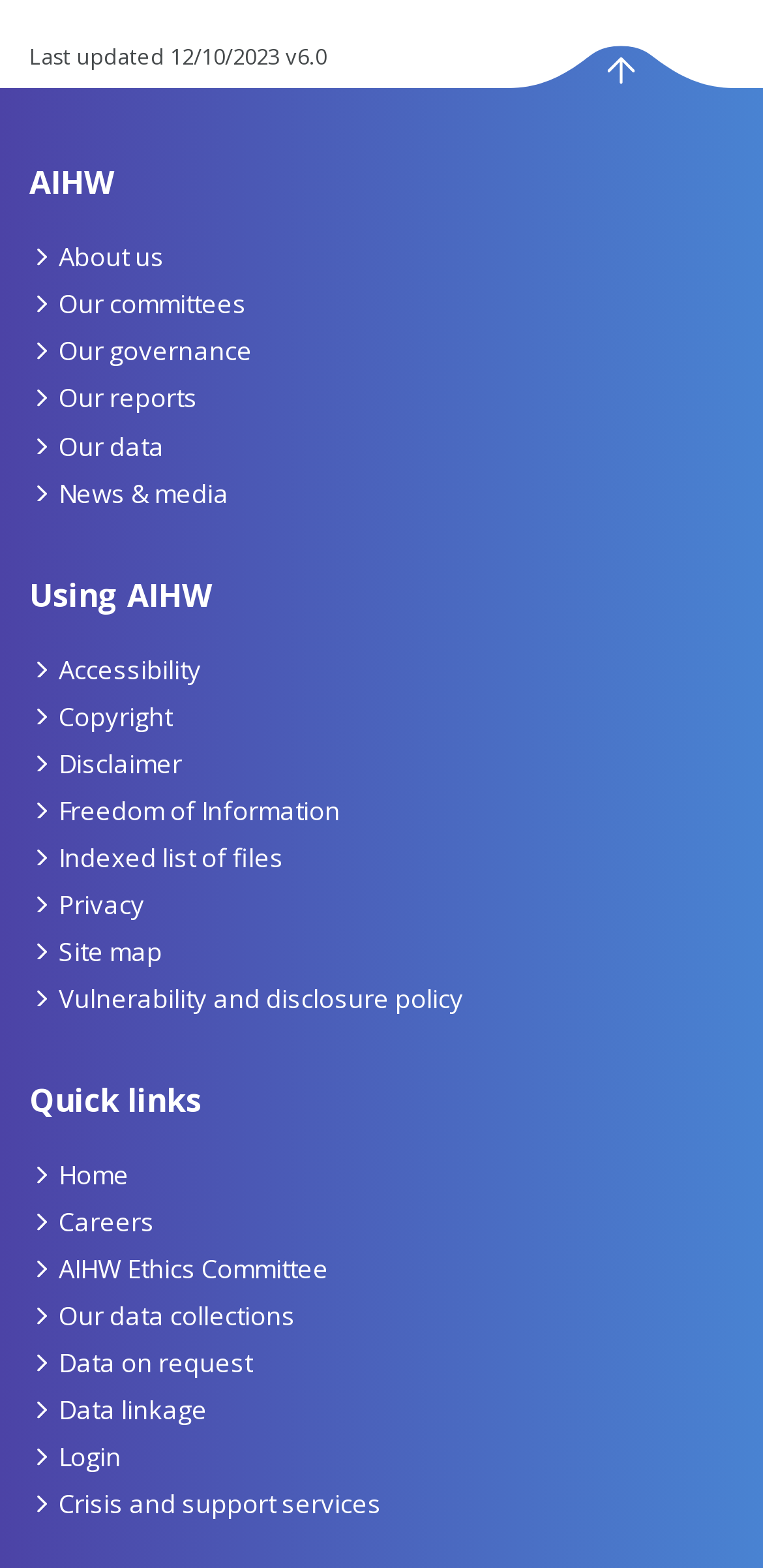What is the text displayed on the button at the top-right corner of the webpage?
Provide a fully detailed and comprehensive answer to the question.

The button at the top-right corner of the webpage has a bounding box coordinate that indicates it is positioned at the top-right corner. The text displayed on this button is 'Back to top'.